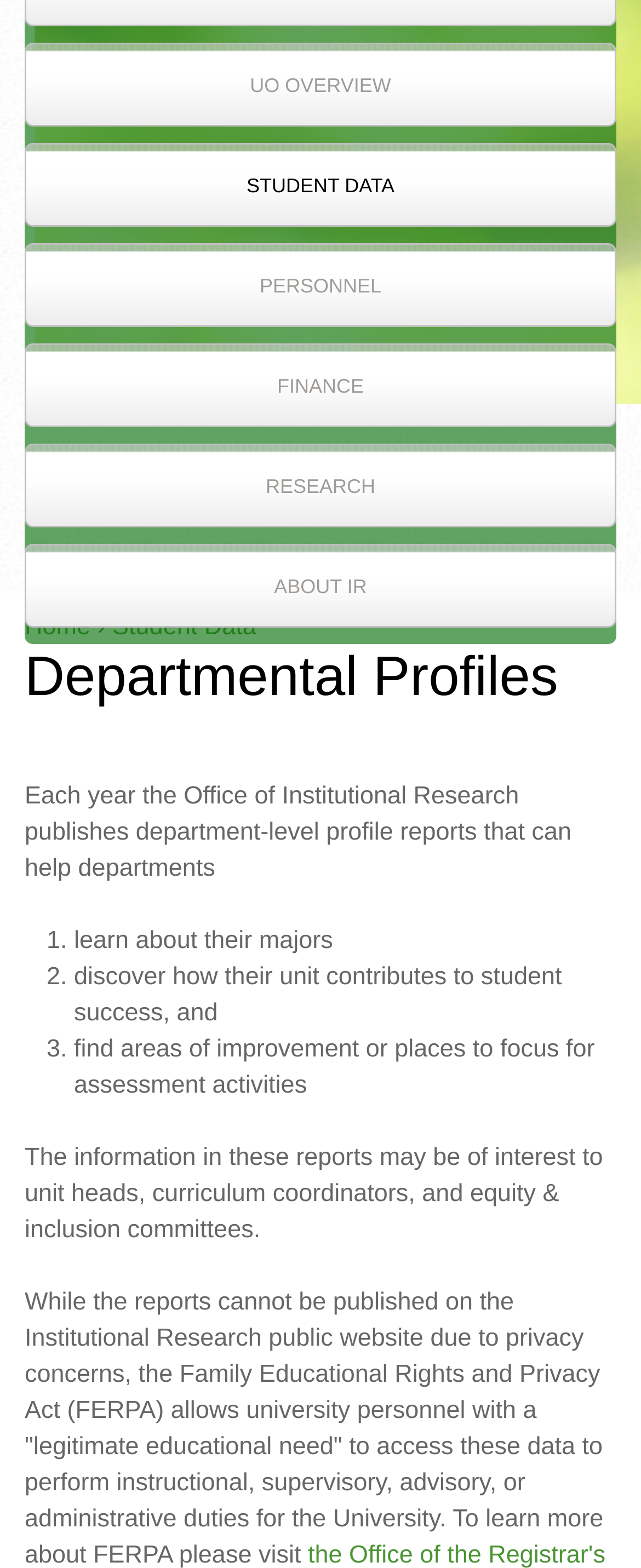From the element description: "UO Overview", extract the bounding box coordinates of the UI element. The coordinates should be expressed as four float numbers between 0 and 1, in the order [left, top, right, bottom].

[0.054, 0.029, 0.946, 0.082]